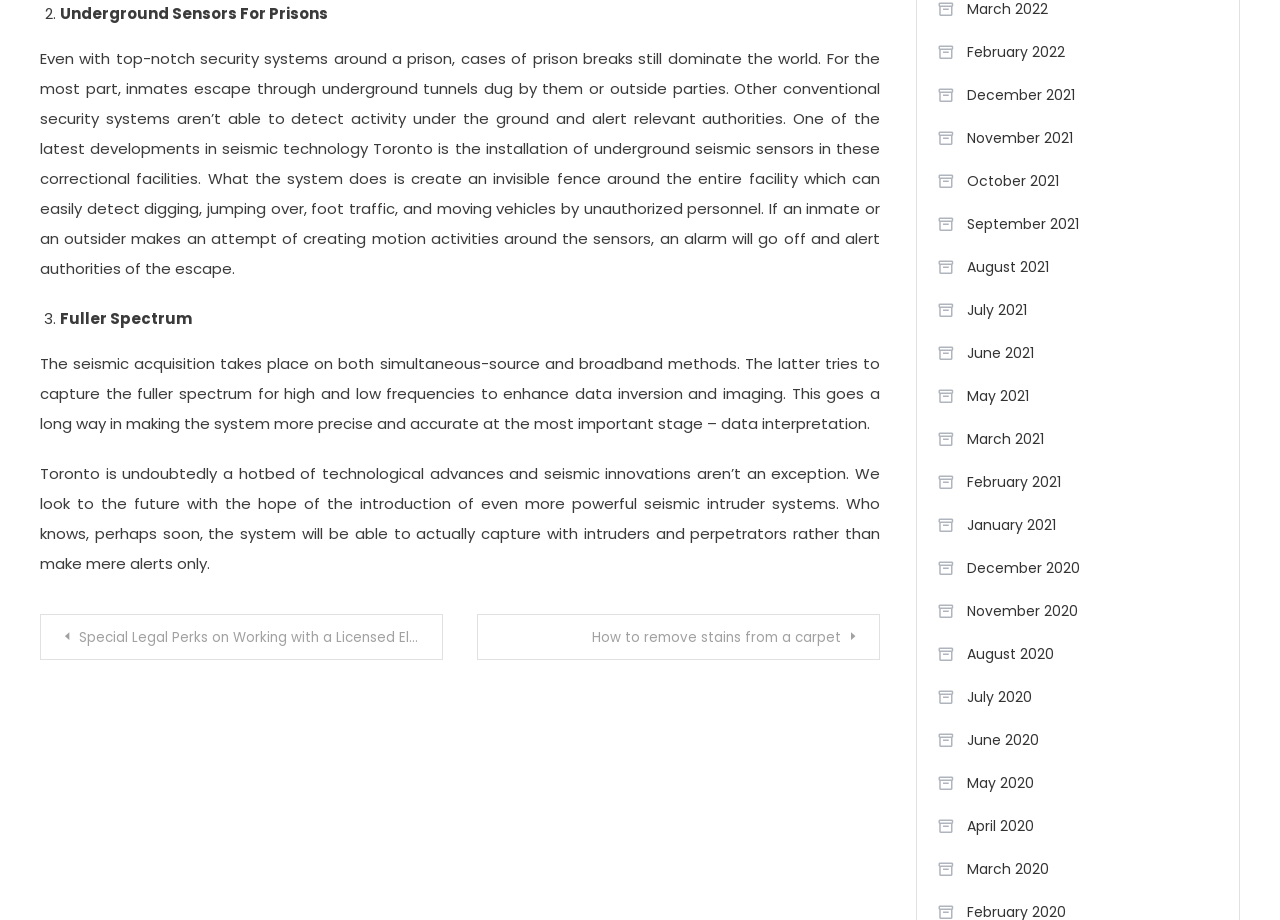What is the purpose of the seismic acquisition system?
Based on the image, please offer an in-depth response to the question.

The purpose of the seismic acquisition system is to detect digging, jumping over, foot traffic, and moving vehicles by unauthorized personnel, as mentioned in the StaticText element that describes the system's functionality.